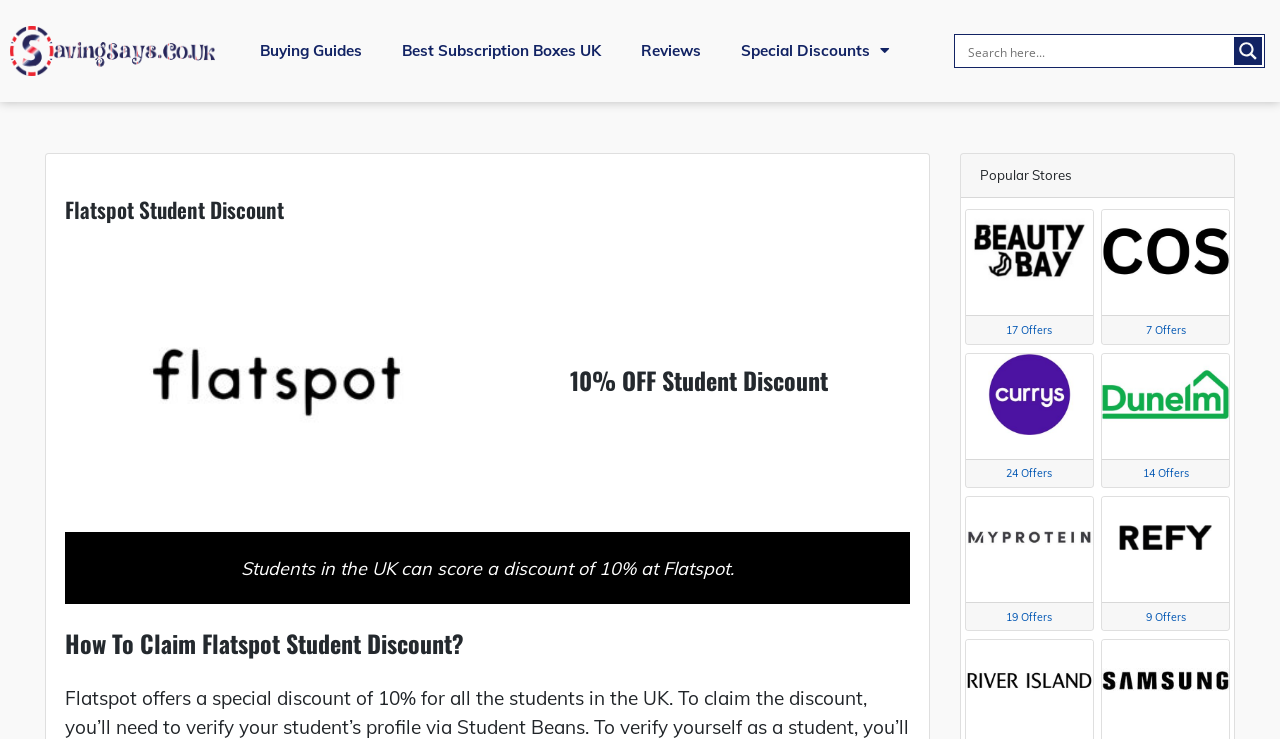Carefully examine the image and provide an in-depth answer to the question: What is the discount offered to students at Flatspot?

The webpage mentions '10% OFF Student Discount' in the heading, indicating that students can enjoy a 10% discount at Flatspot.